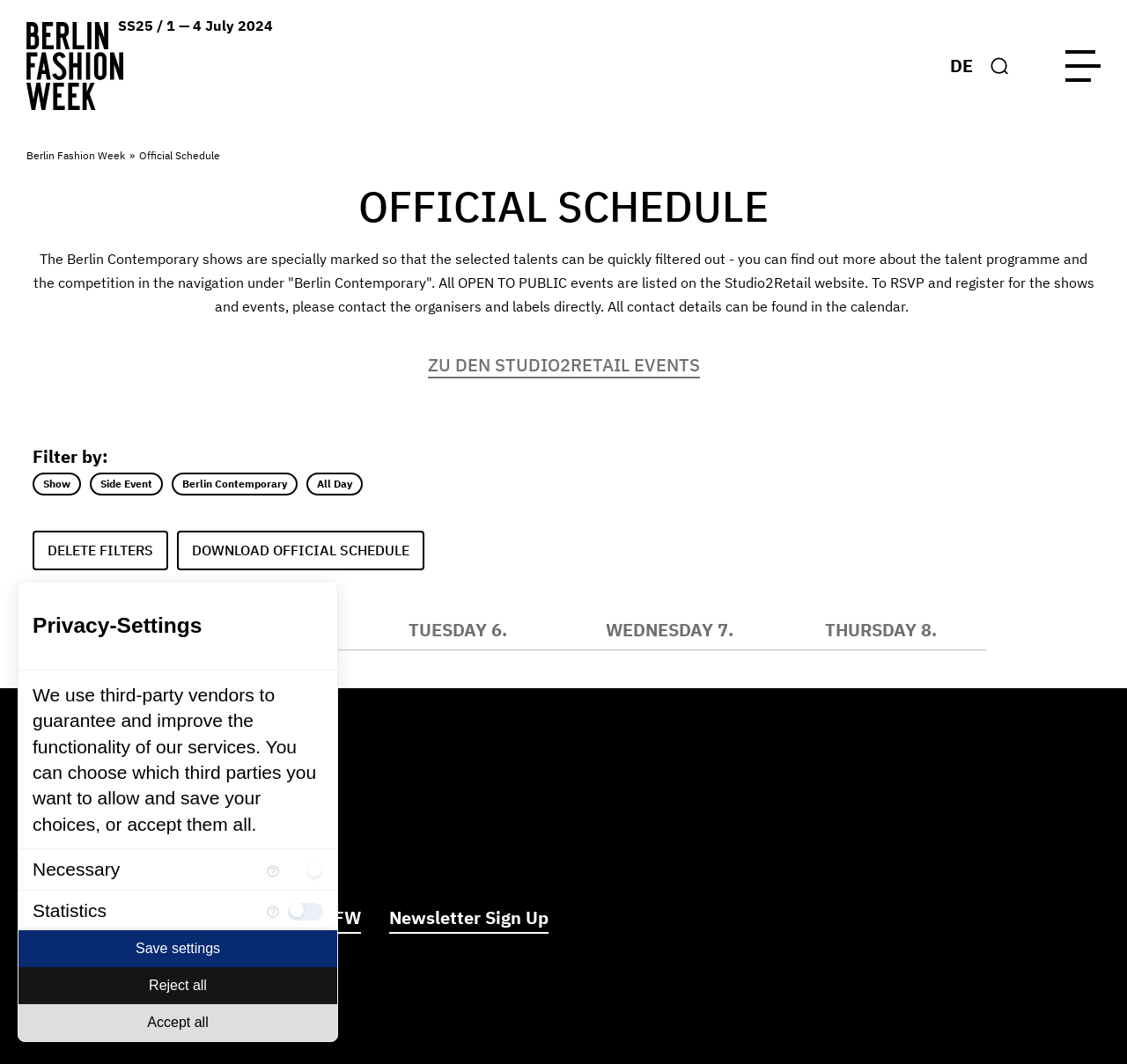How many days are listed in the official schedule?
Offer a detailed and full explanation in response to the question.

I counted the number of list items under the 'Official Schedule' section, which are 'MONDAY 5.', 'TUESDAY 6.', 'WEDNESDAY 7.', and 'THURSDAY 8.'. There are 4 days listed in the official schedule.